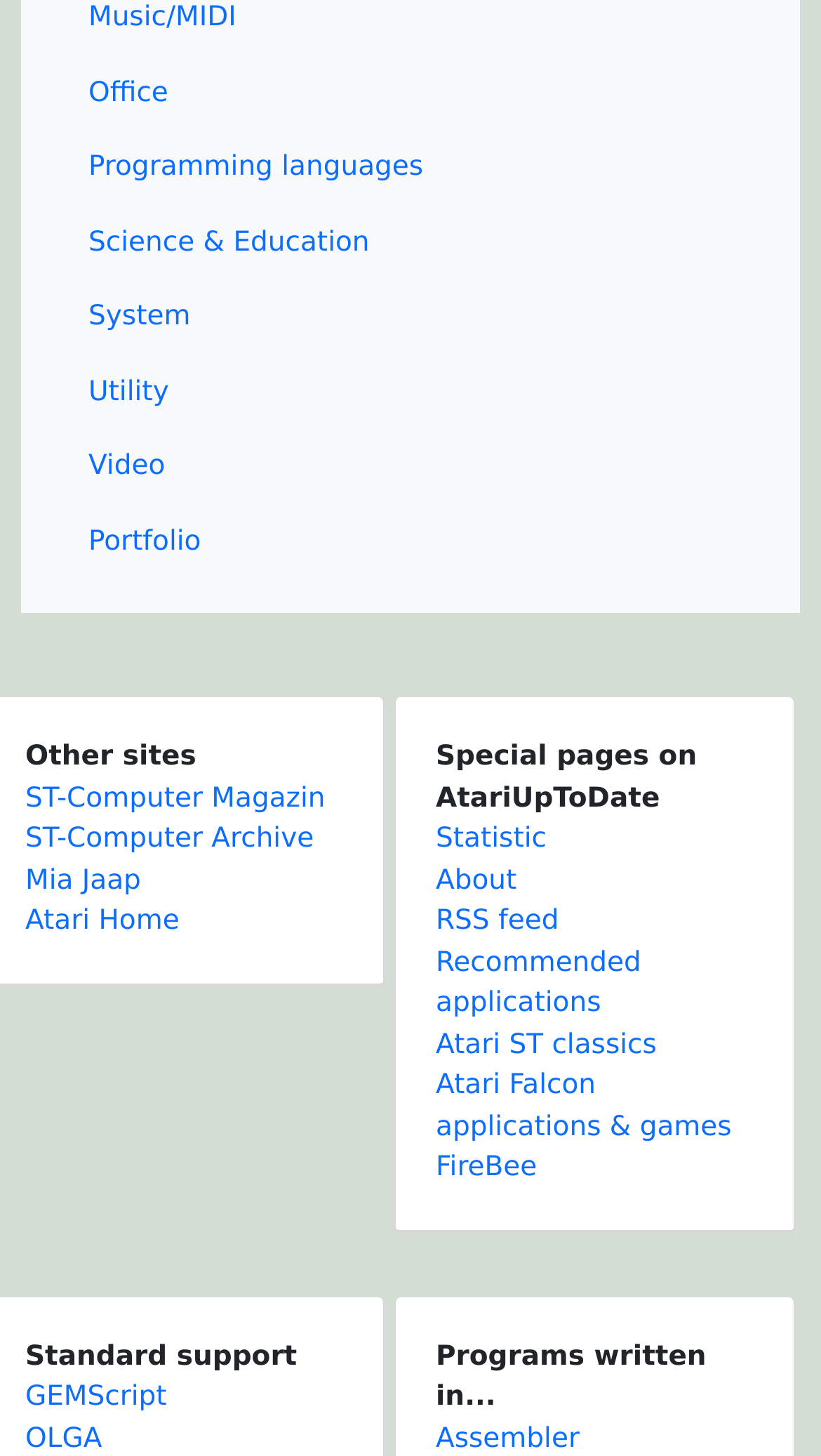What is the last special page listed on AtariUpToDate?
Based on the content of the image, thoroughly explain and answer the question.

I looked at the section 'Special pages on AtariUpToDate' and found the list of links, and the last one is 'Atari ST classics'.